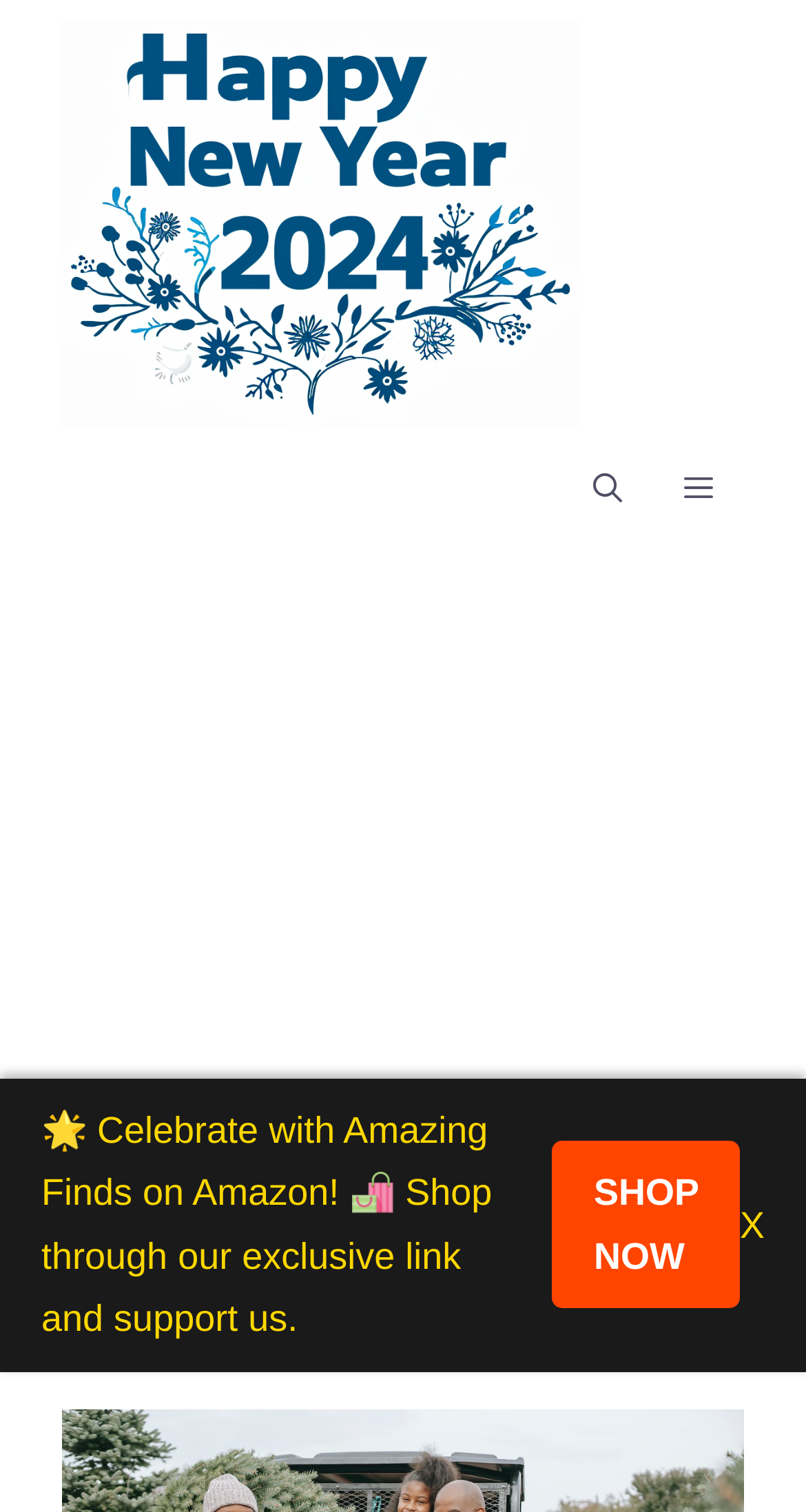What is the function of the 'X' button?
Please provide a comprehensive answer based on the visual information in the image.

The 'X' button is typically used to close a window, popup, or advertisement, so its function is likely to close the Amazon advertisement.